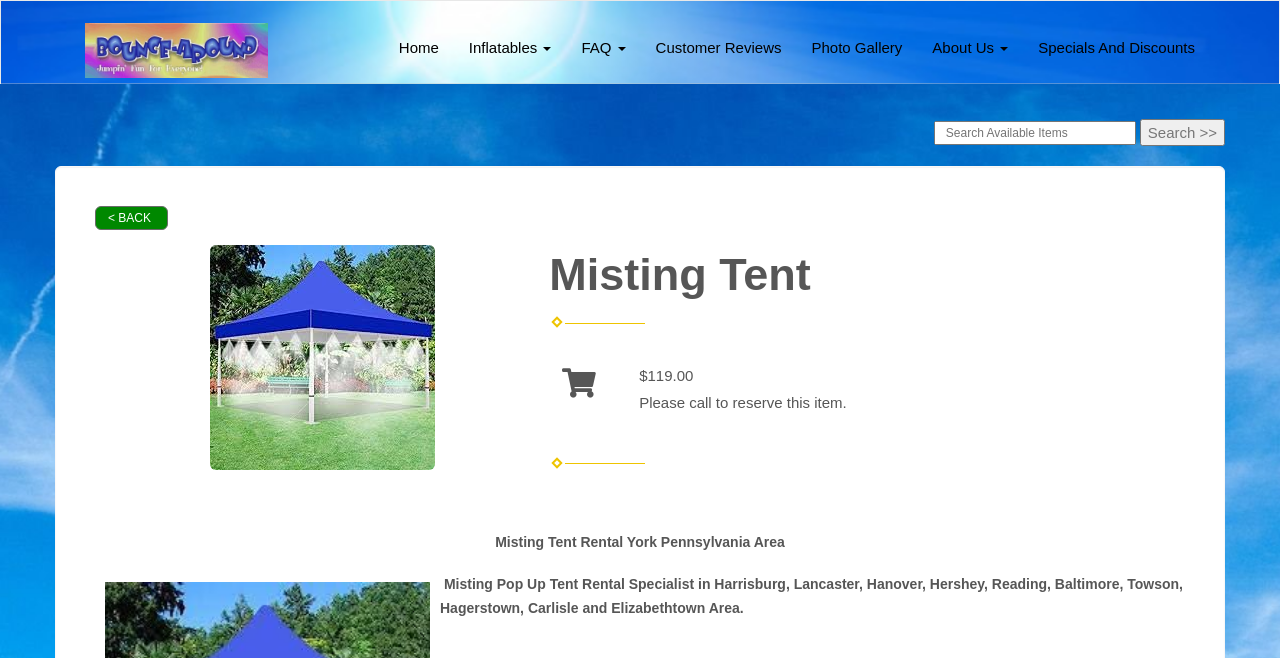What areas does the company serve?
Utilize the image to construct a detailed and well-explained answer.

The areas served by the company can be found in the StaticText element with the text 'Misting Pop Up Tent Rental Specialist in Harrisburg, Lancaster, Hanover, Hershey, Reading, Baltimore, Towson, Hagerstown, Carlisle and Elizabethtown Area.' which lists the areas where the company provides its services.